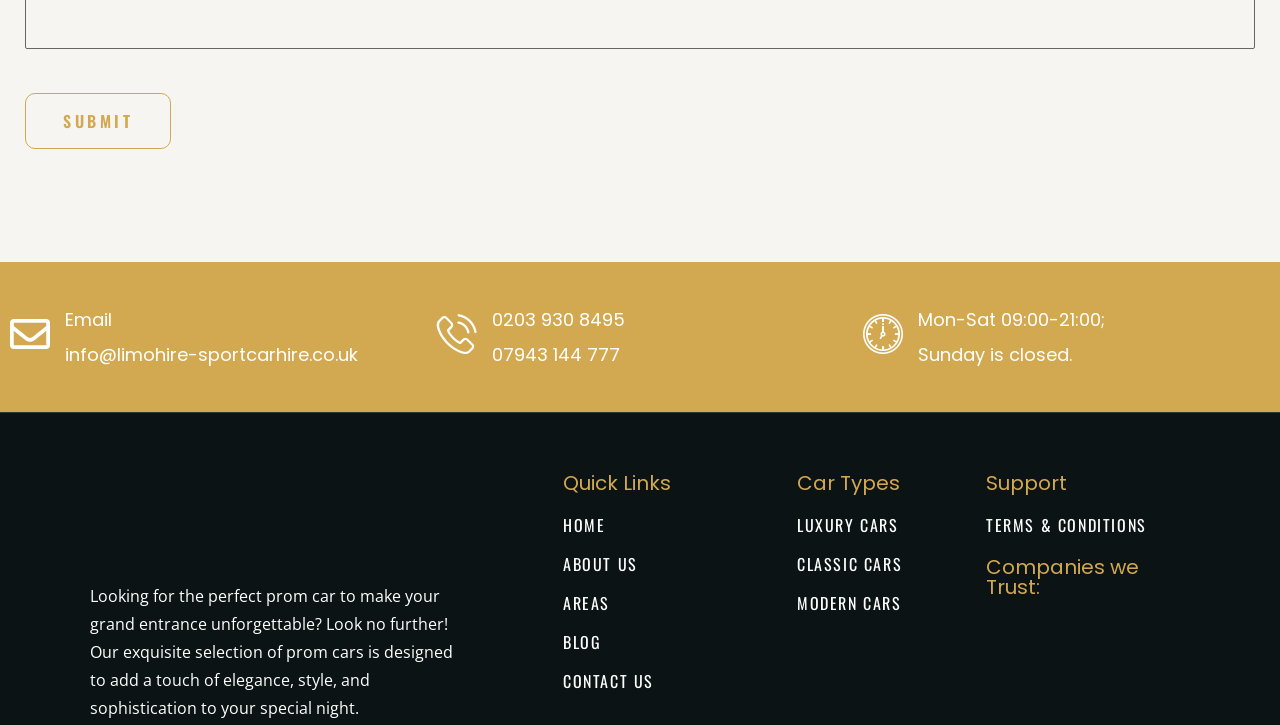Using the provided description: "S&S Computing SewClean Free Download", find the bounding box coordinates of the corresponding UI element. The output should be four float numbers between 0 and 1, in the format [left, top, right, bottom].

None